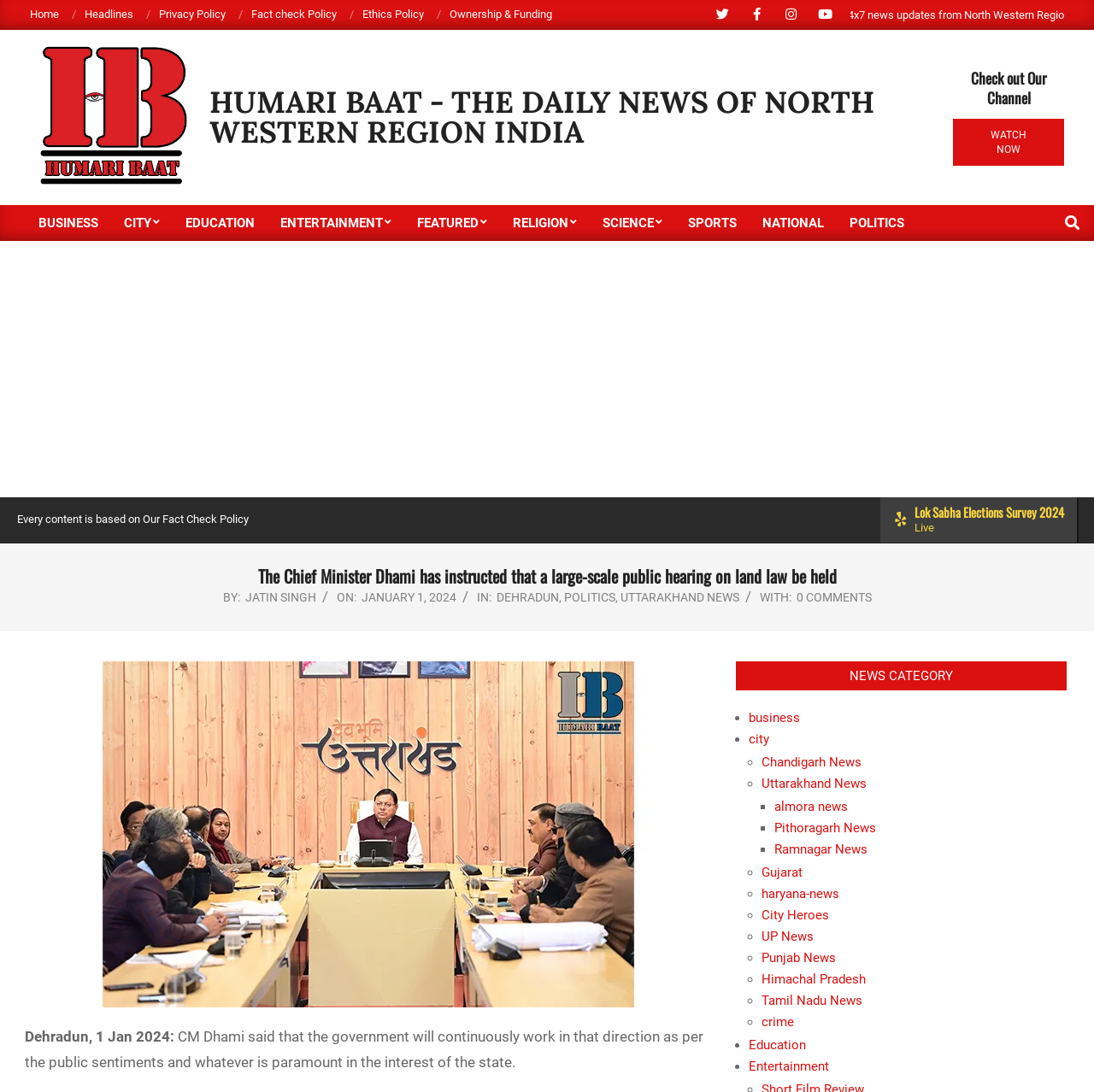What is the date of the news article?
Using the information from the image, give a concise answer in one word or a short phrase.

Monday, January 1, 2024